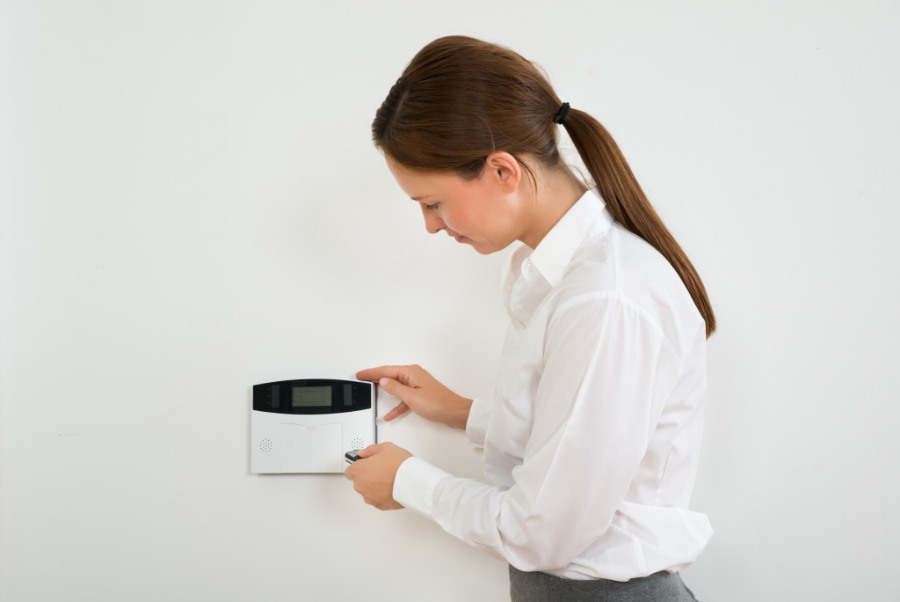What is the woman using to input a command?
Refer to the image and provide a one-word or short phrase answer.

Small key or remote